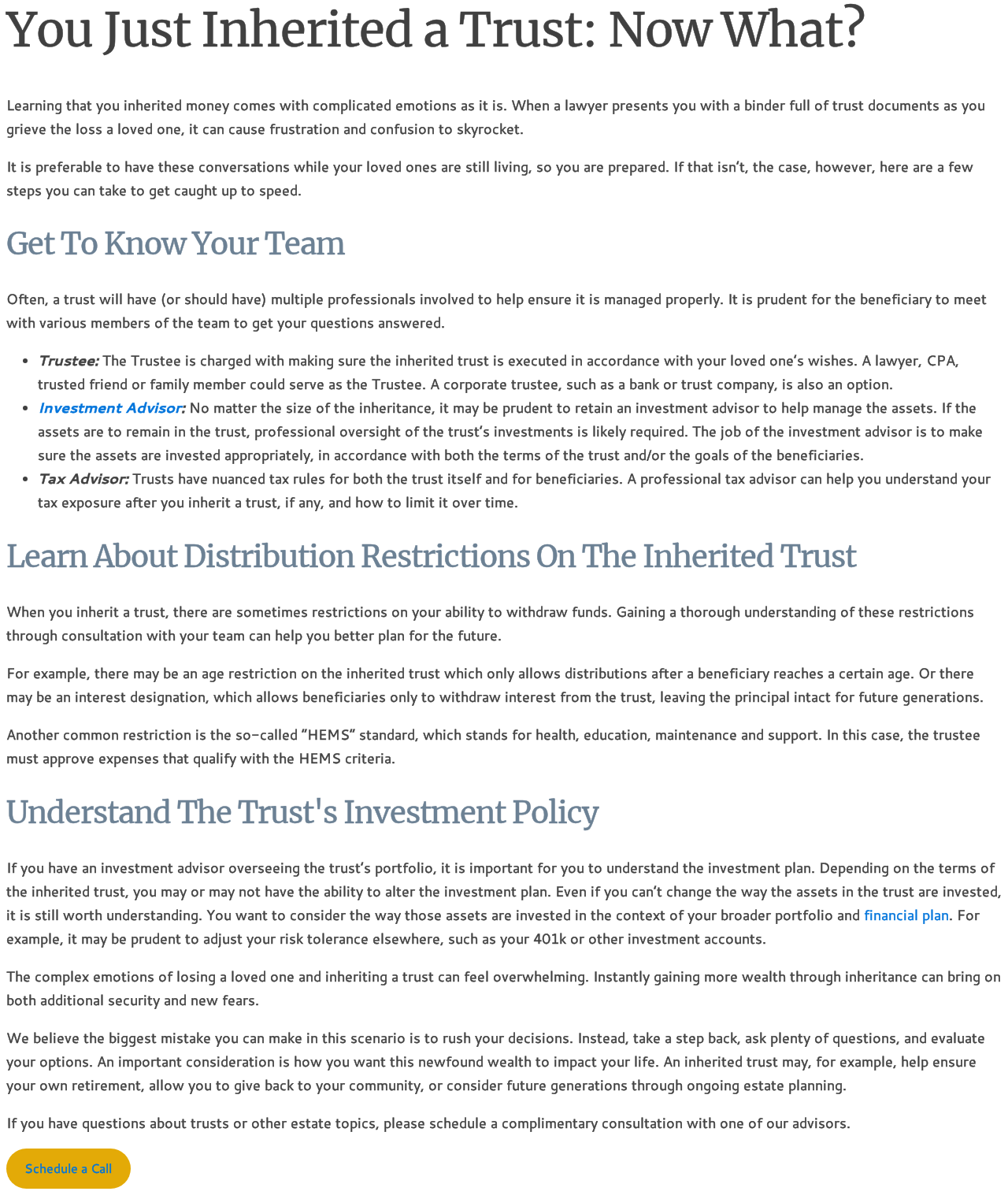Provide the bounding box for the UI element matching this description: "financial plan".

[0.857, 0.757, 0.941, 0.773]